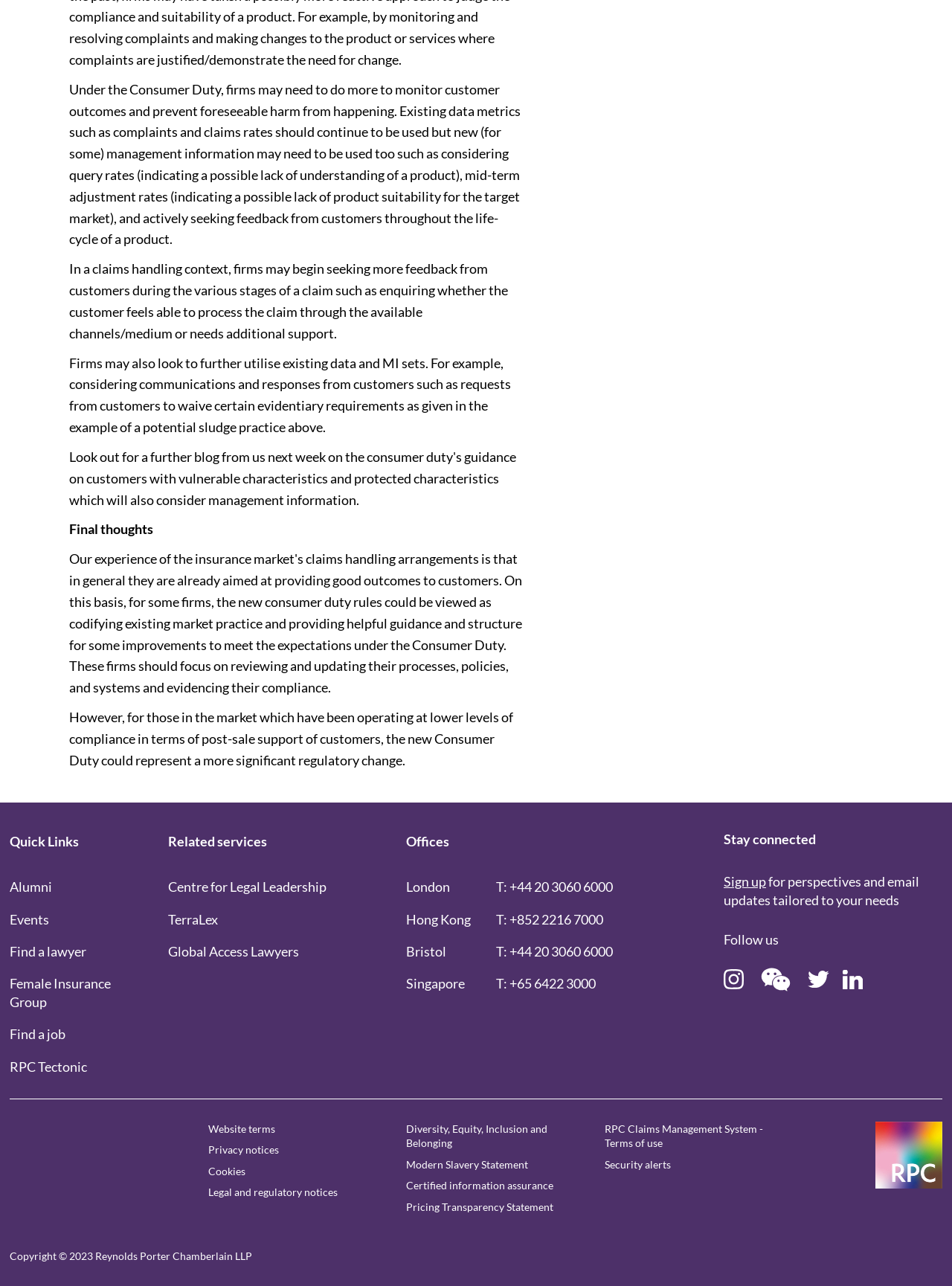Given the webpage screenshot, identify the bounding box of the UI element that matches this description: "Modern Slavery Statement".

[0.427, 0.9, 0.555, 0.91]